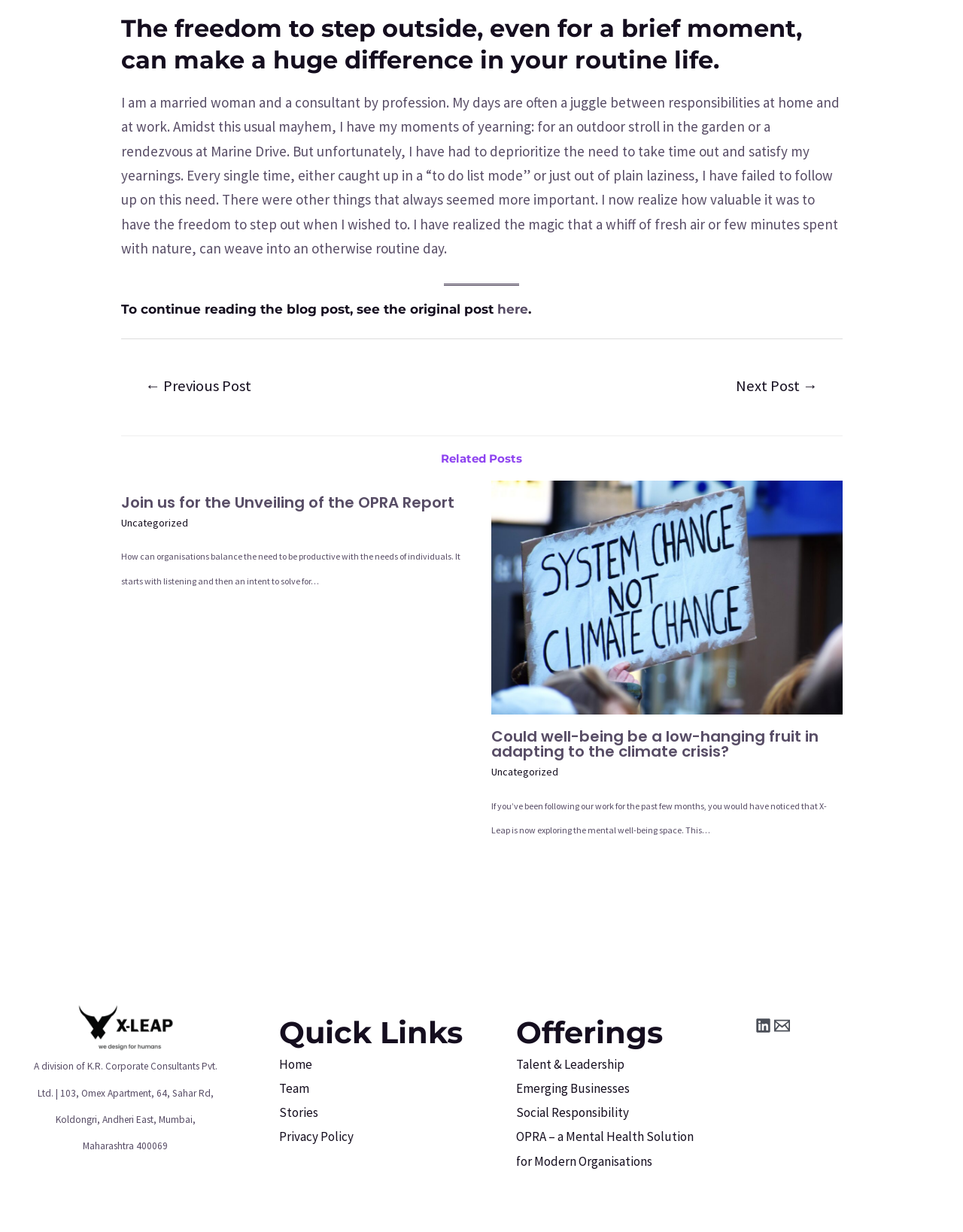Please determine the bounding box coordinates of the clickable area required to carry out the following instruction: "Visit the home page". The coordinates must be four float numbers between 0 and 1, represented as [left, top, right, bottom].

[0.289, 0.857, 0.324, 0.87]